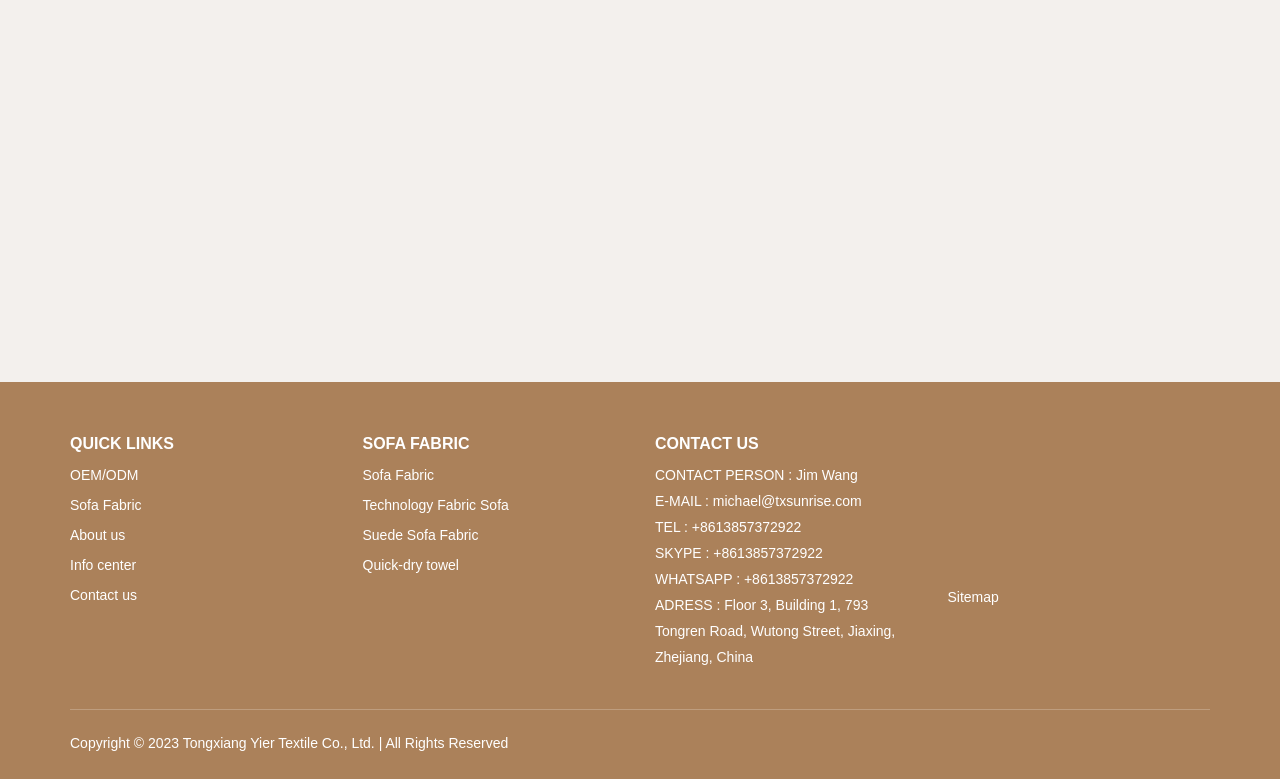Find the bounding box coordinates of the element I should click to carry out the following instruction: "Go to Sitemap".

[0.74, 0.756, 0.78, 0.776]